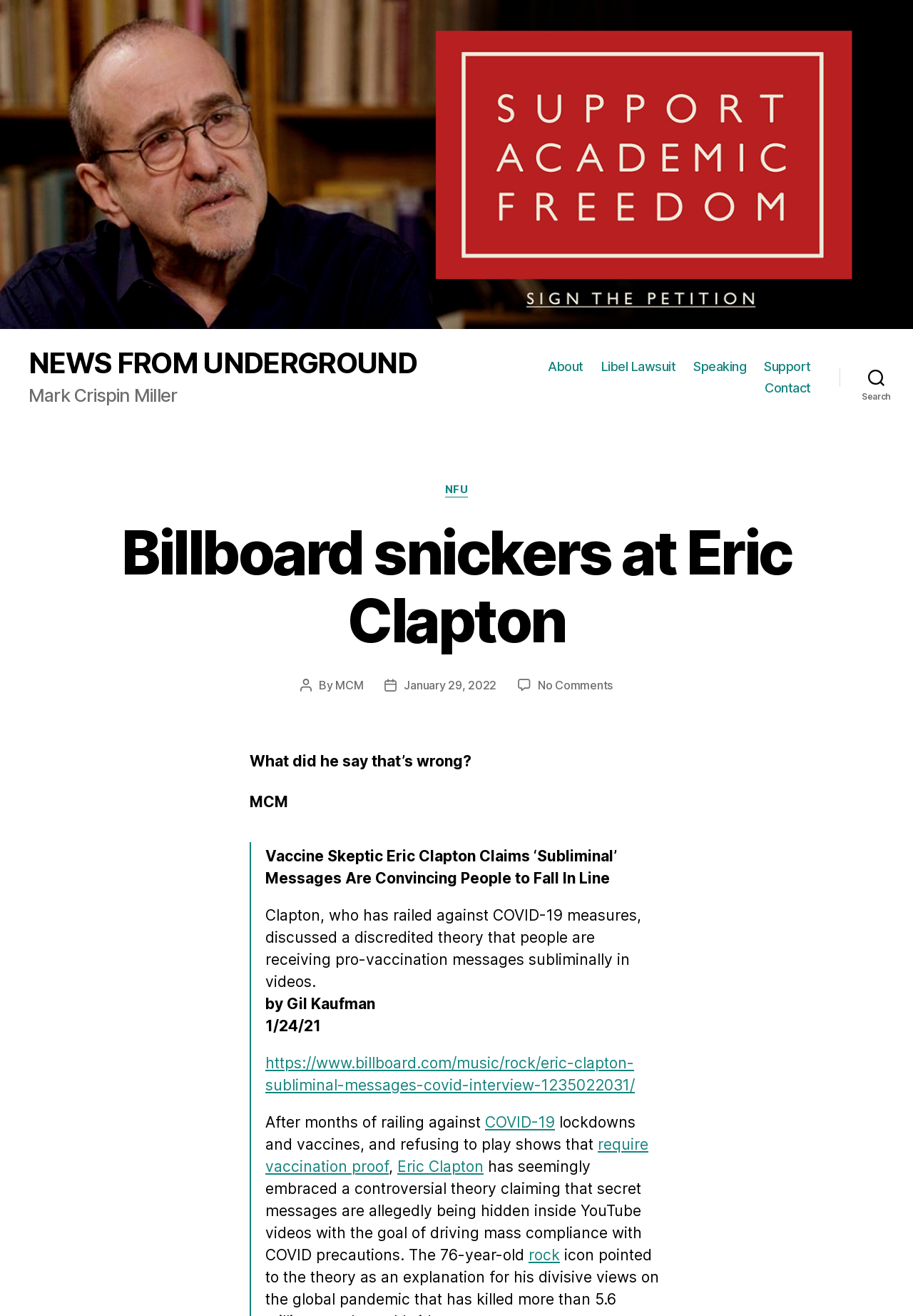What is the category of the article?
Please use the visual content to give a single word or phrase answer.

NFU